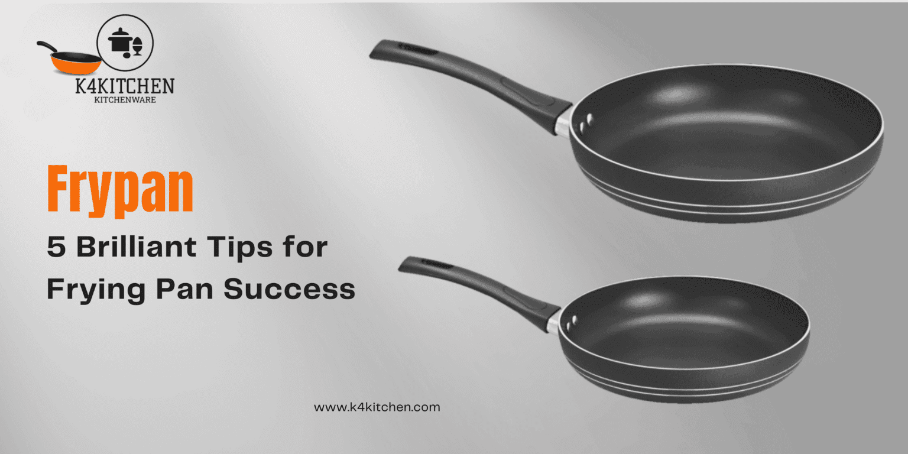What is the name of the brand displayed at the top left?
Please look at the screenshot and answer in one word or a short phrase.

K4KITCHEN